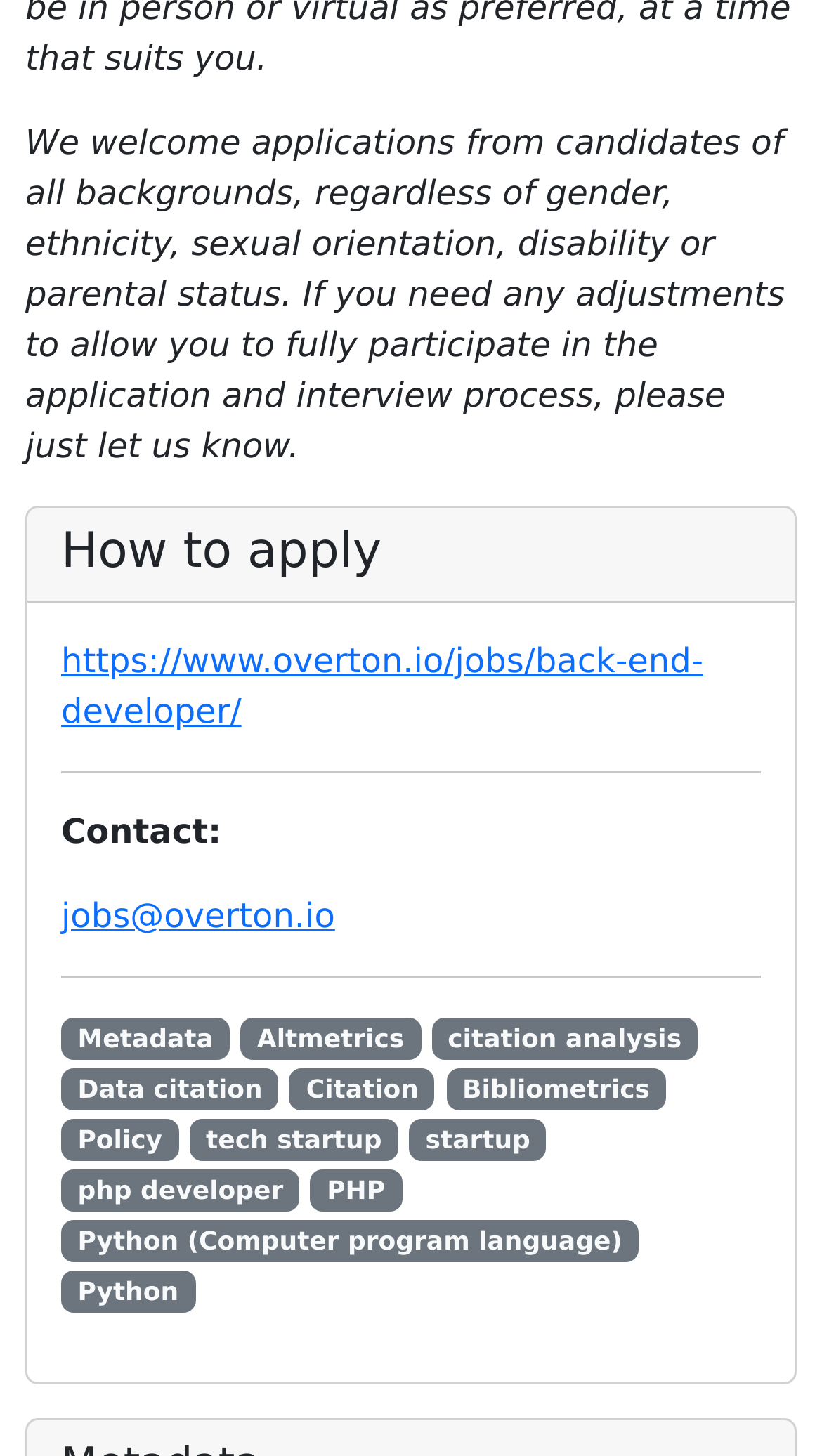What is the company's industry or sector?
By examining the image, provide a one-word or phrase answer.

Tech startup